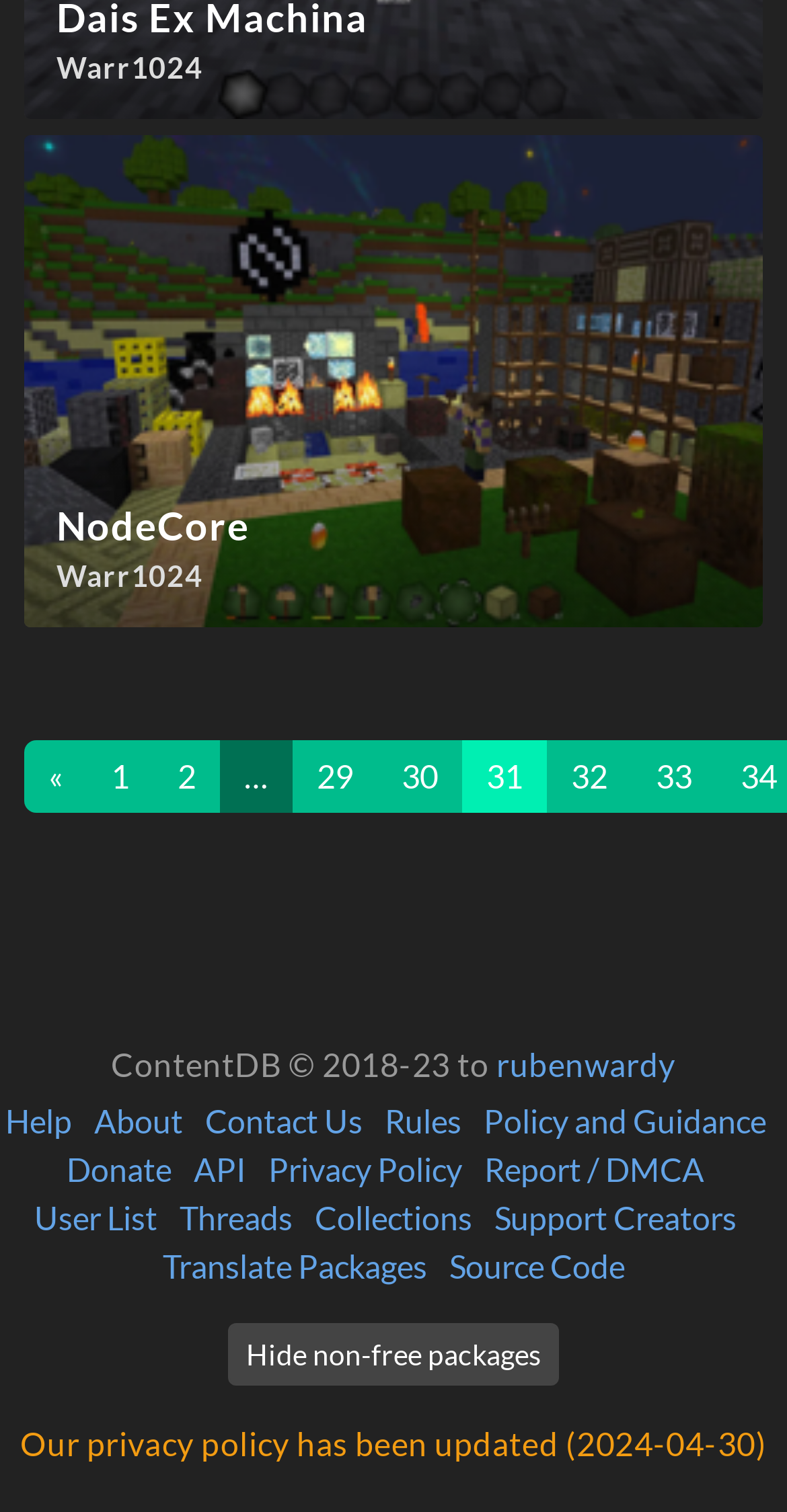Determine the bounding box coordinates of the clickable element necessary to fulfill the instruction: "Go to page 2". Provide the coordinates as four float numbers within the 0 to 1 range, i.e., [left, top, right, bottom].

[0.195, 0.489, 0.279, 0.537]